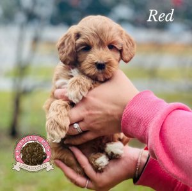Utilize the details in the image to thoroughly answer the following question: What is the color of the puppy's coat?

The caption describes the puppy's coat as soft, curly, and in a light golden hue, which indicates the puppy's coat color.